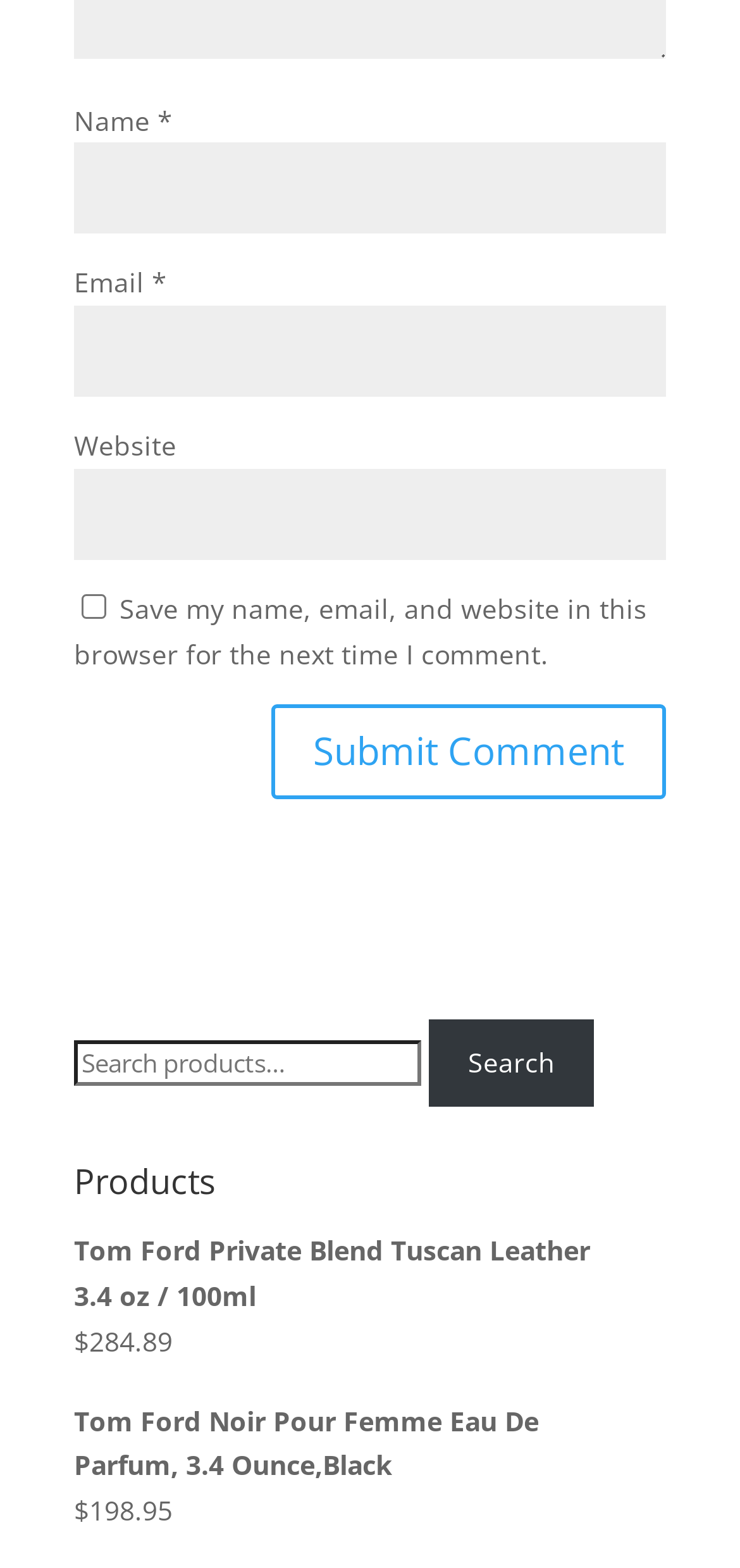Specify the bounding box coordinates of the element's region that should be clicked to achieve the following instruction: "Click on Tom Ford Private Blend Tuscan". The bounding box coordinates consist of four float numbers between 0 and 1, in the format [left, top, right, bottom].

[0.1, 0.783, 0.9, 0.841]